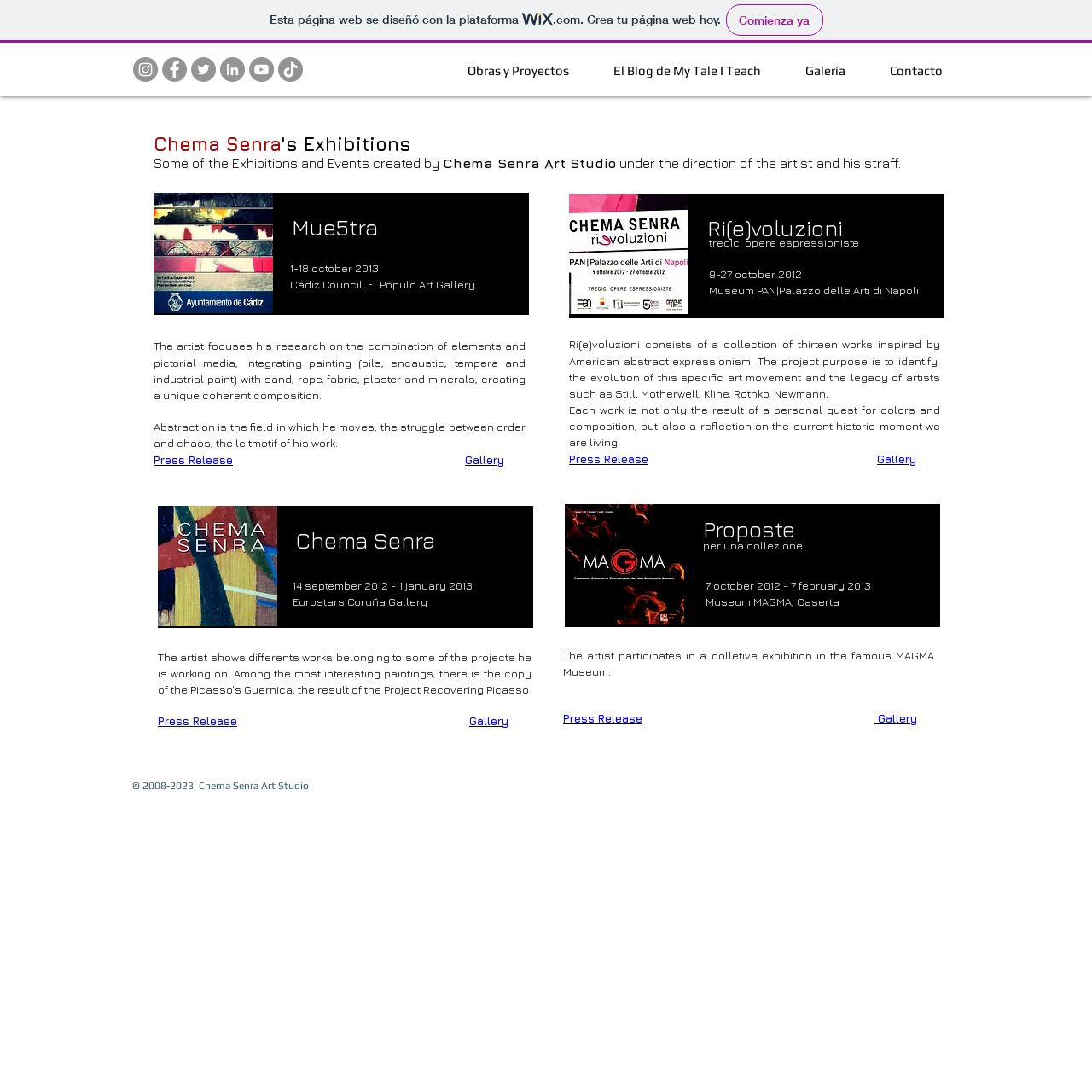Please identify the bounding box coordinates of the area that needs to be clicked to fulfill the following instruction: "Visit the Facebook page."

[0.148, 0.052, 0.171, 0.075]